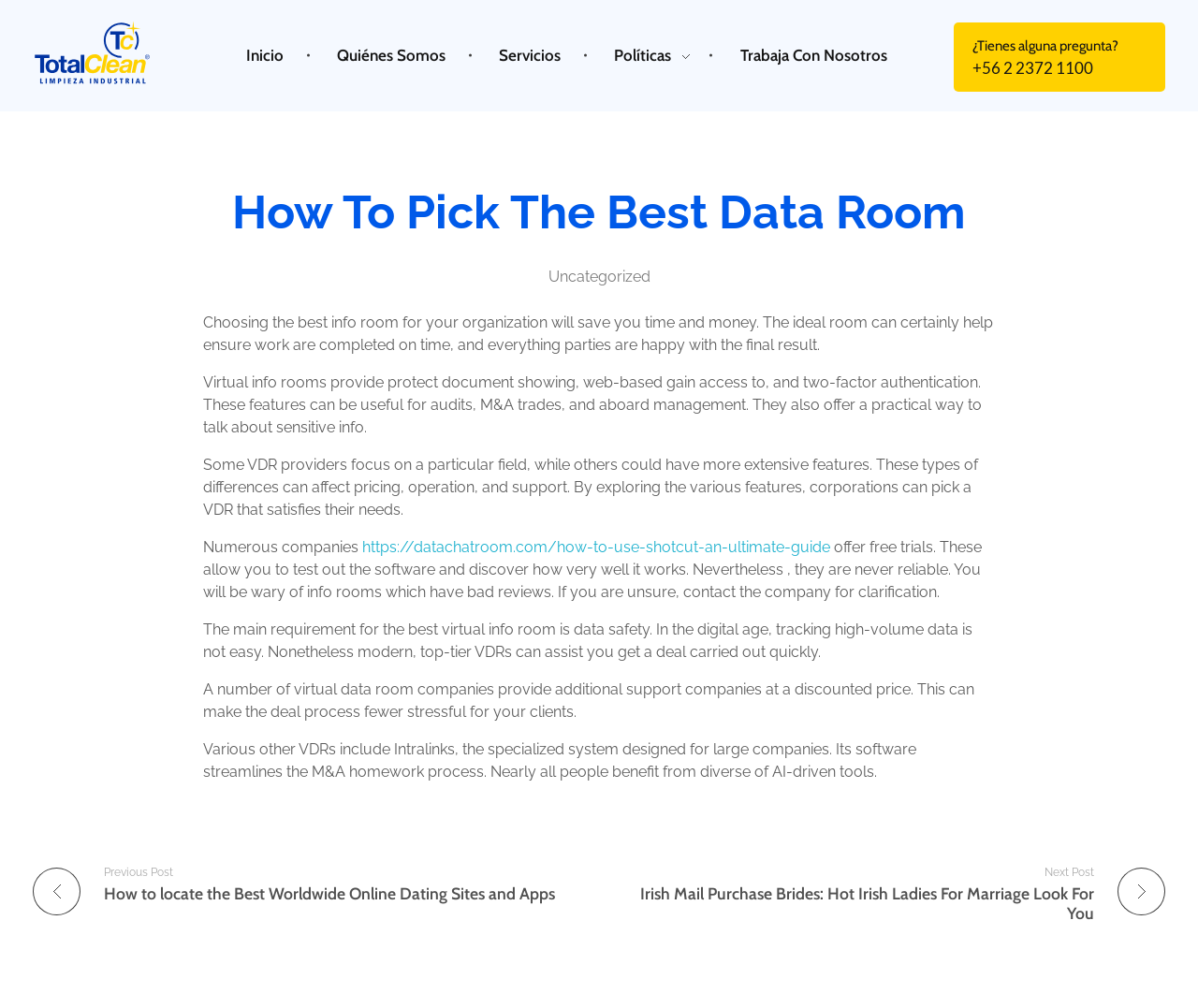Please identify the bounding box coordinates of the element that needs to be clicked to perform the following instruction: "Click on the 'Total Clean' link at the top left".

[0.027, 0.019, 0.15, 0.085]